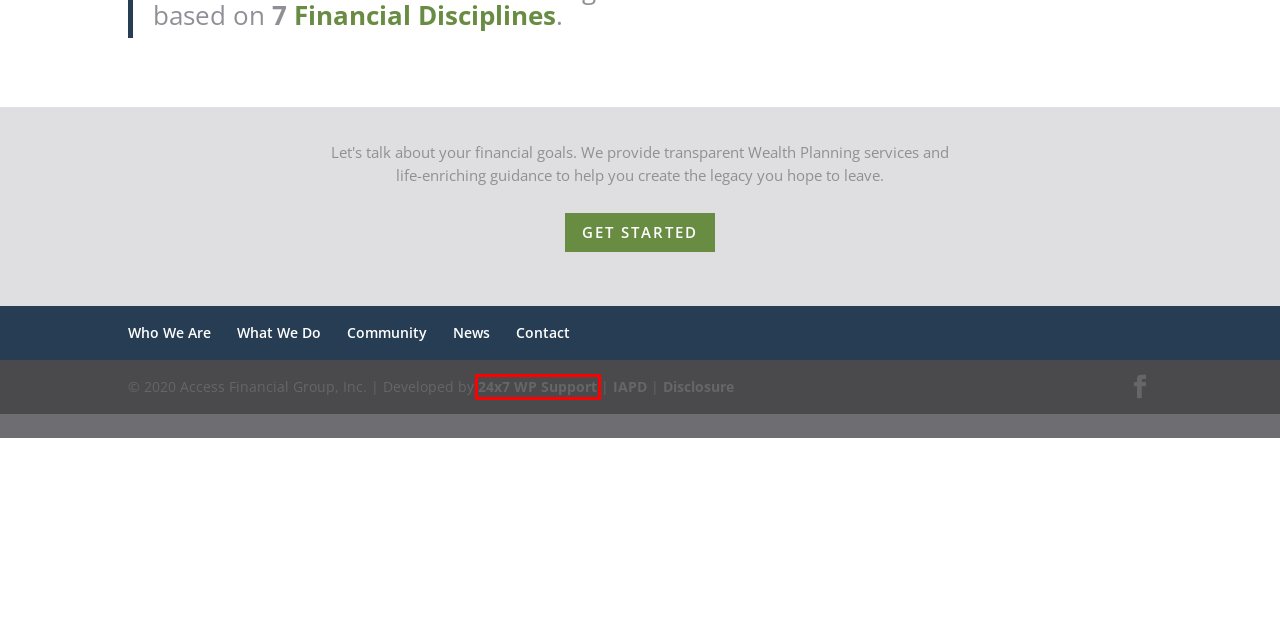You are provided a screenshot of a webpage featuring a red bounding box around a UI element. Choose the webpage description that most accurately represents the new webpage after clicking the element within the red bounding box. Here are the candidates:
A. Consult An Advisor | Access Financial Group | Financial Planning, Asset Allocation
B. WordPress Support and Services - Get WP Live Help 24/7
C. Access Financial Group | Financial Planning, Asset Allocation | Financial Disciplines
D. Legal Disclosure | Access Financial Group | Financial Planning, Asset Allocation
E. Community | Access Financial Group | Financial Planning, Asset Allocation
F. What We Do | Access Financial Group | Financial Planning, Asset Allocation
G. News | Access Financial Group | Financial Planning, Asset Allocation
H. Who We Are | Access Financial Group | Financial Planning, Asset Allocation

B